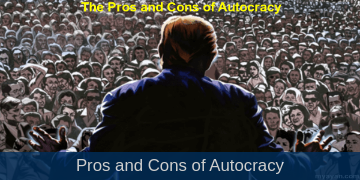Create an exhaustive description of the image.

The image titled "The Pros and Cons of Autocracy" features a commanding figure standing before an engaged and densely packed crowd, highlighting the dynamic interplay of authority and public response in an autocratic system. The figure, seemingly in the act of delivering a speech, emphasizes charisma and leadership, with a focus on the multifaceted nature of autocracy. The background is filled with eager faces, suggesting a blend of admiration and apprehension from the audience. Below the central image, a banner titled "Pros and Cons of Autocracy" succinctly captures the duality of this political structure, inviting viewers to explore the complexities surrounding autocratic governance. This visual representation underscores the theme of power and its implications within society, making it a thought-provoking illustration for readers interested in the subject matter.